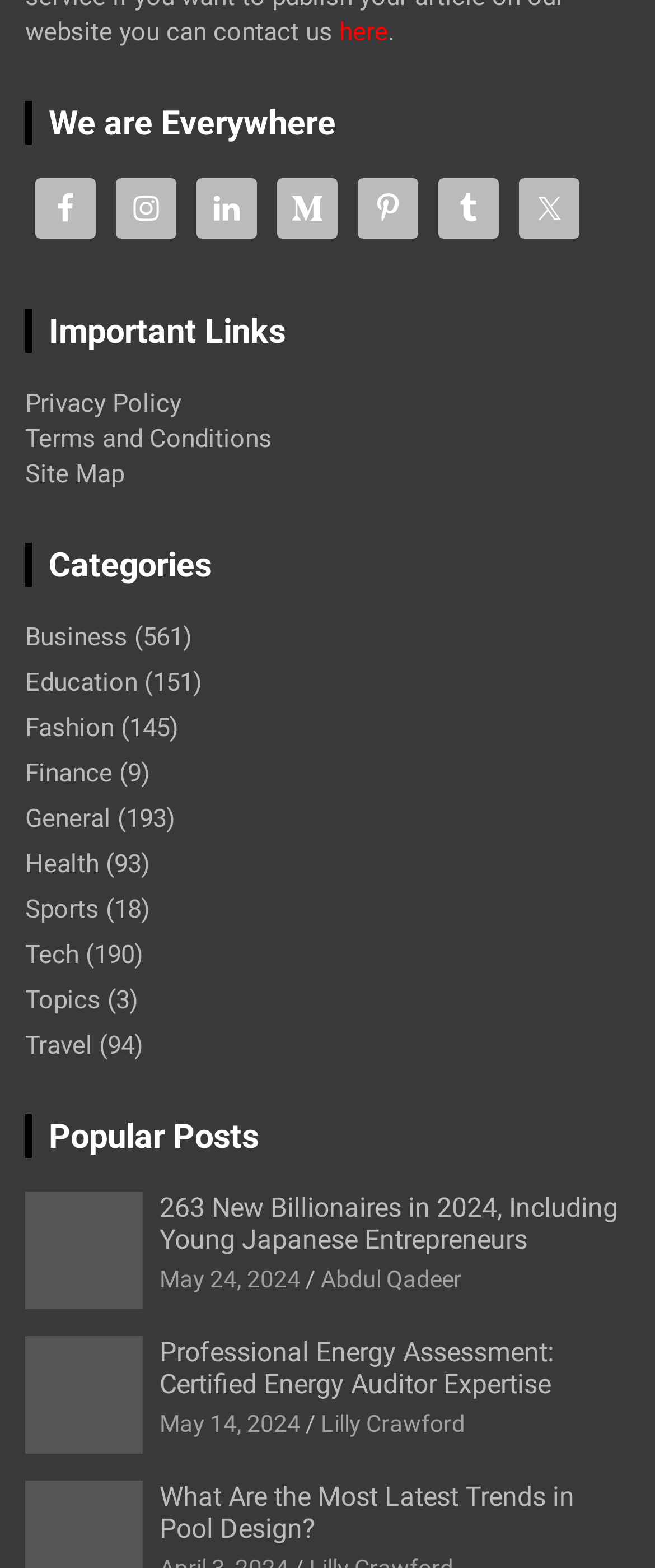Provide the bounding box coordinates of the UI element this sentence describes: "May 24, 2024".

[0.244, 0.807, 0.459, 0.824]